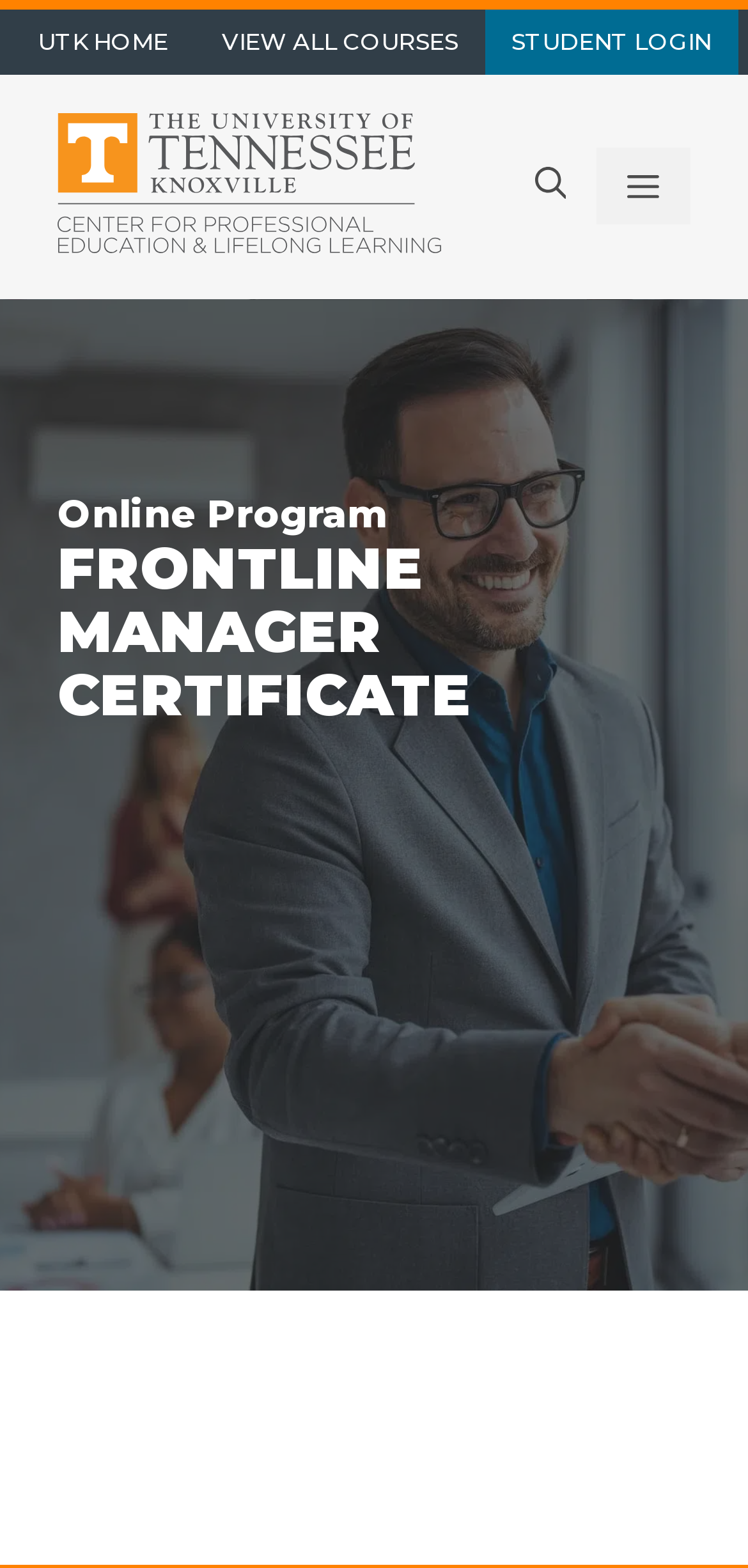Determine the webpage's heading and output its text content.

FRONTLINE MANAGER CERTIFICATE